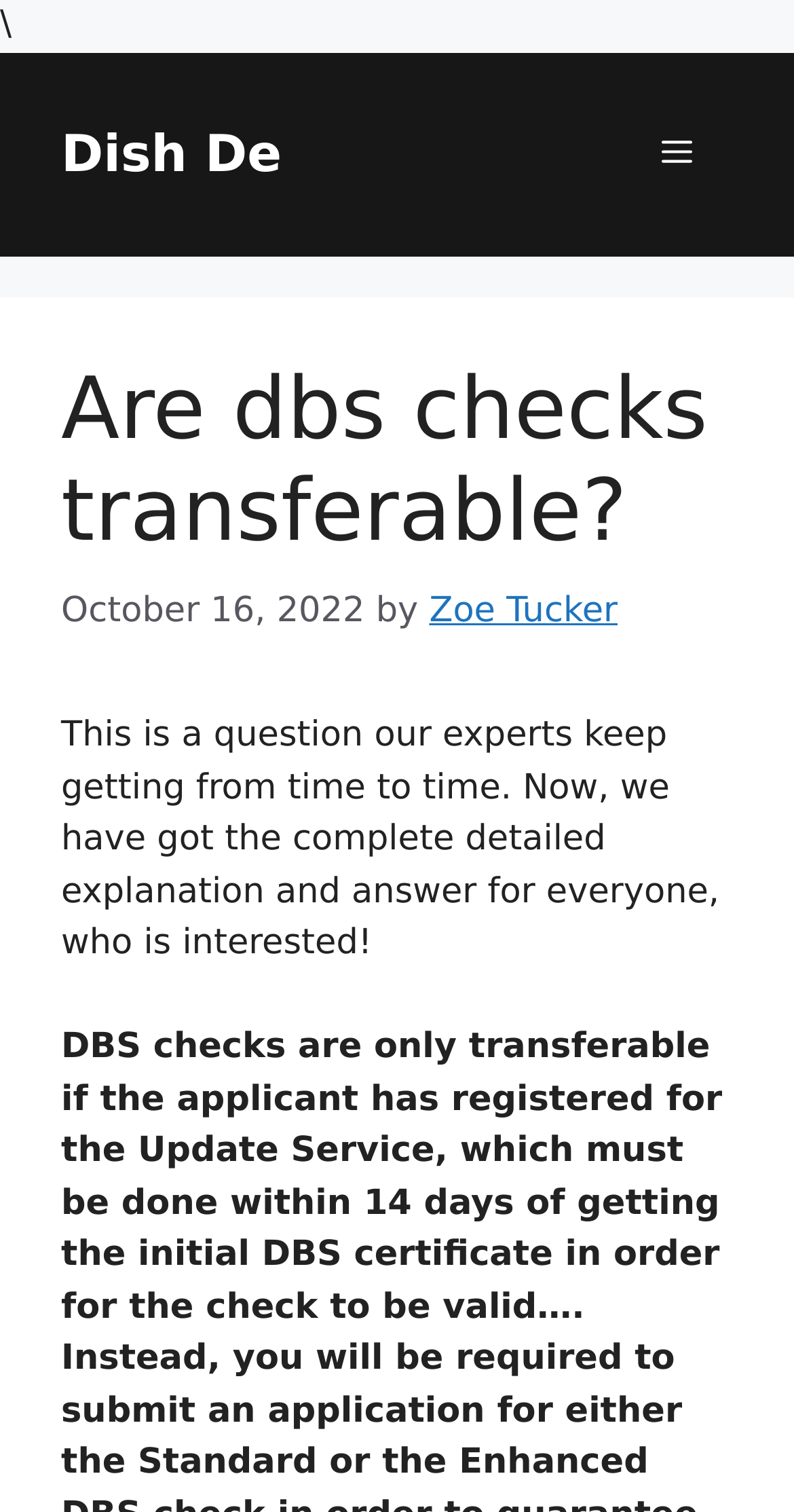Determine the bounding box coordinates for the UI element described. Format the coordinates as (top-left x, top-left y, bottom-right x, bottom-right y) and ensure all values are between 0 and 1. Element description: Zoe Tucker

[0.541, 0.39, 0.778, 0.417]